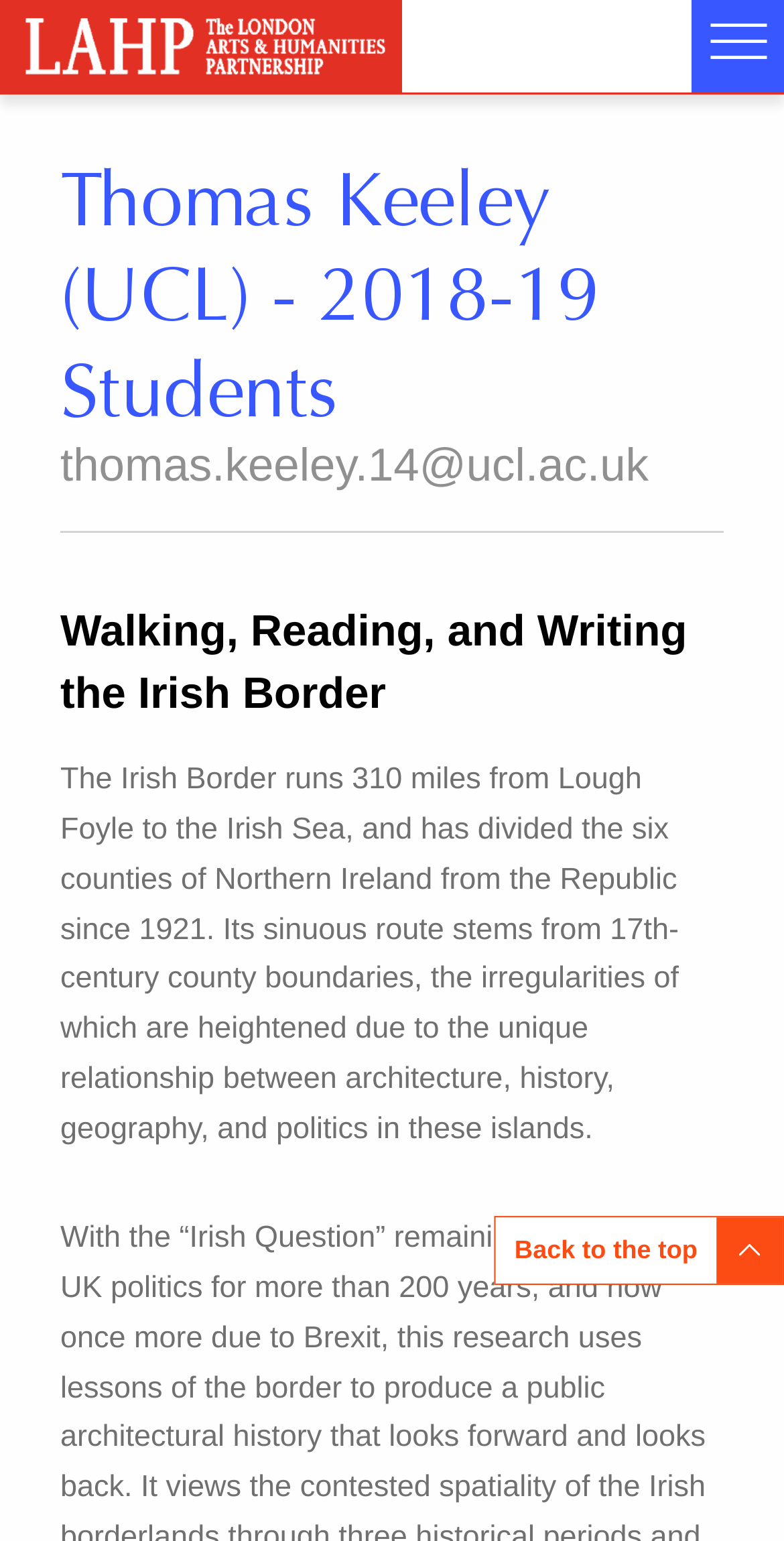Find the bounding box coordinates for the area you need to click to carry out the instruction: "Click the 'About us' link". The coordinates should be four float numbers between 0 and 1, indicated as [left, top, right, bottom].

[0.141, 0.087, 0.287, 0.111]